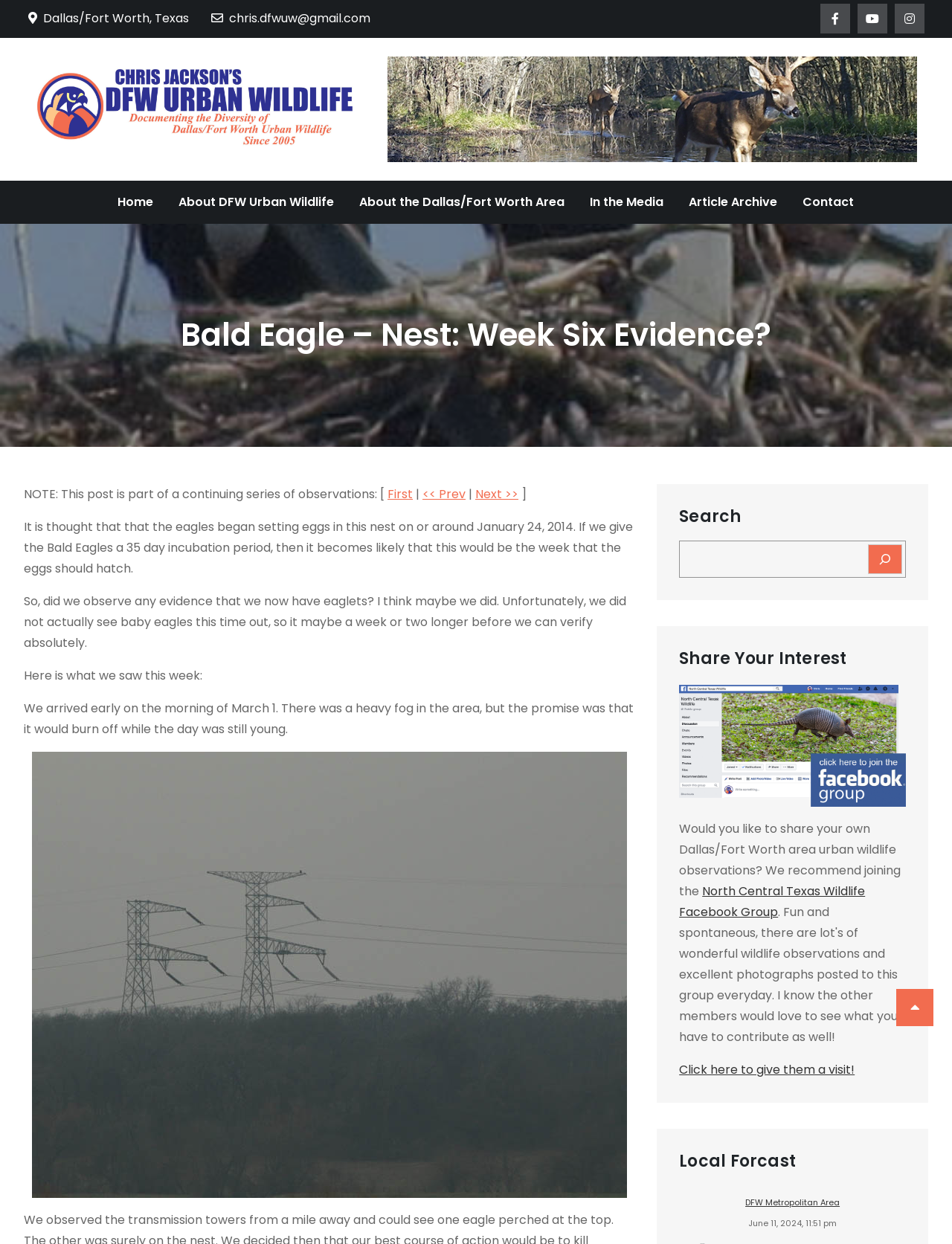Respond with a single word or phrase:
What is the subject of the current post?

Bald Eagle nest